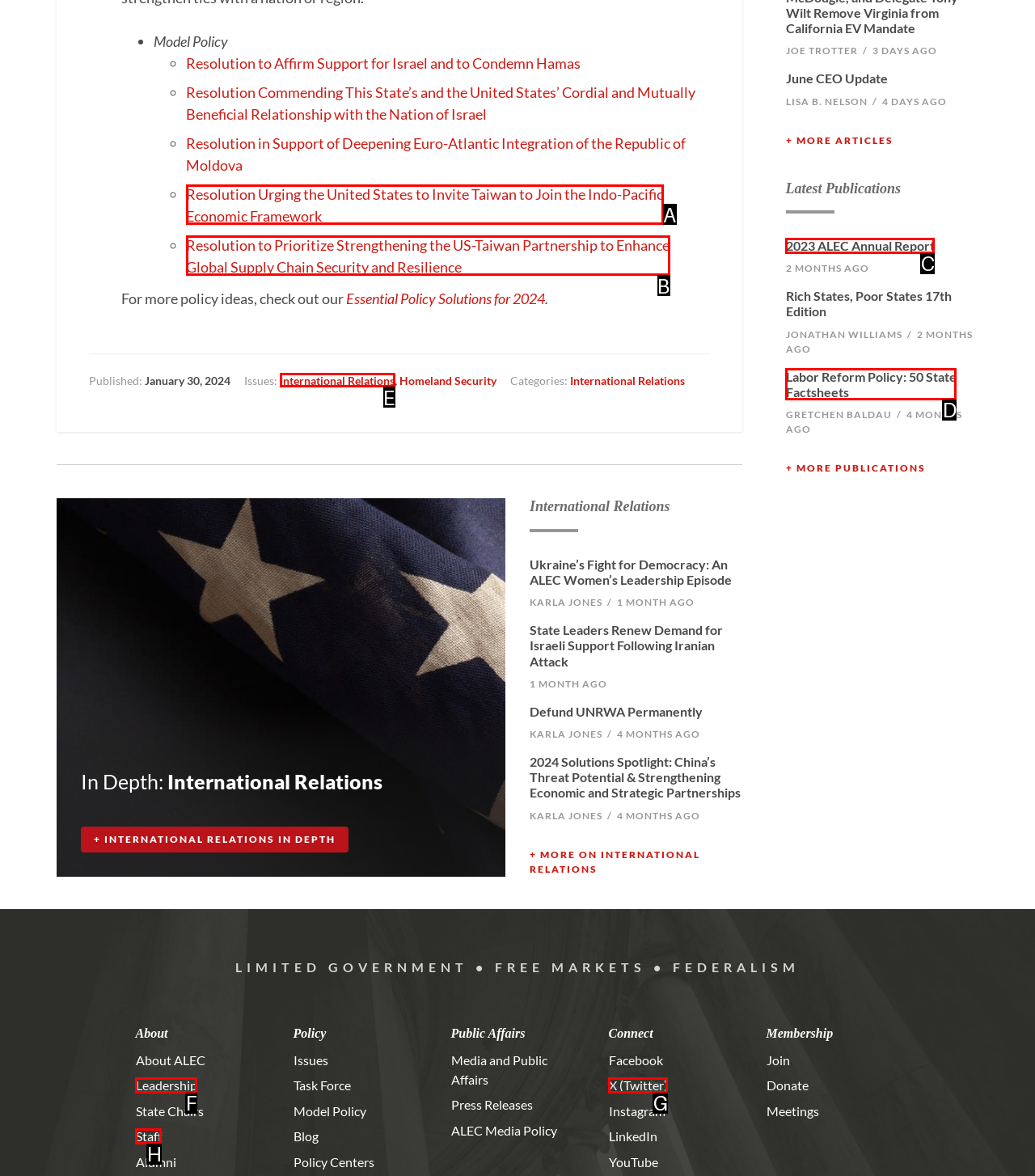Identify the appropriate lettered option to execute the following task: Learn about 'Labor Reform Policy: 50 State Factsheets'
Respond with the letter of the selected choice.

D